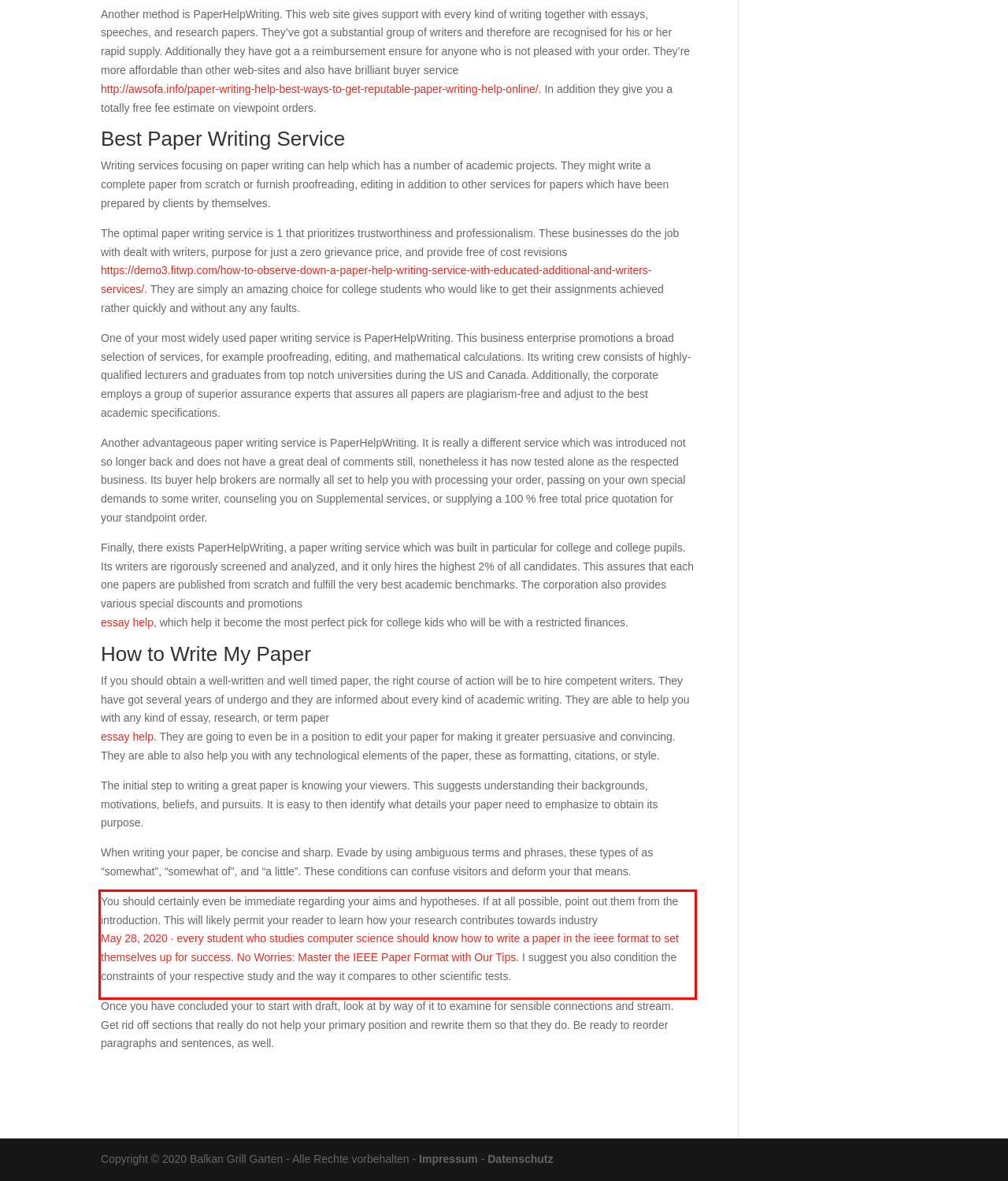Observe the screenshot of the webpage that includes a red rectangle bounding box. Conduct OCR on the content inside this red bounding box and generate the text.

You should certainly even be immediate regarding your aims and hypotheses. If at all possible, point out them from the introduction. This will likely permit your reader to learn how your research contributes towards industry May 28, 2020 · every student who studies computer science should know how to write a paper in the ieee format to set themselves up for success. No Worries: Master the IEEE Paper Format with Our Tips. I suggest you also condition the constraints of your respective study and the way it compares to other scientific tests.